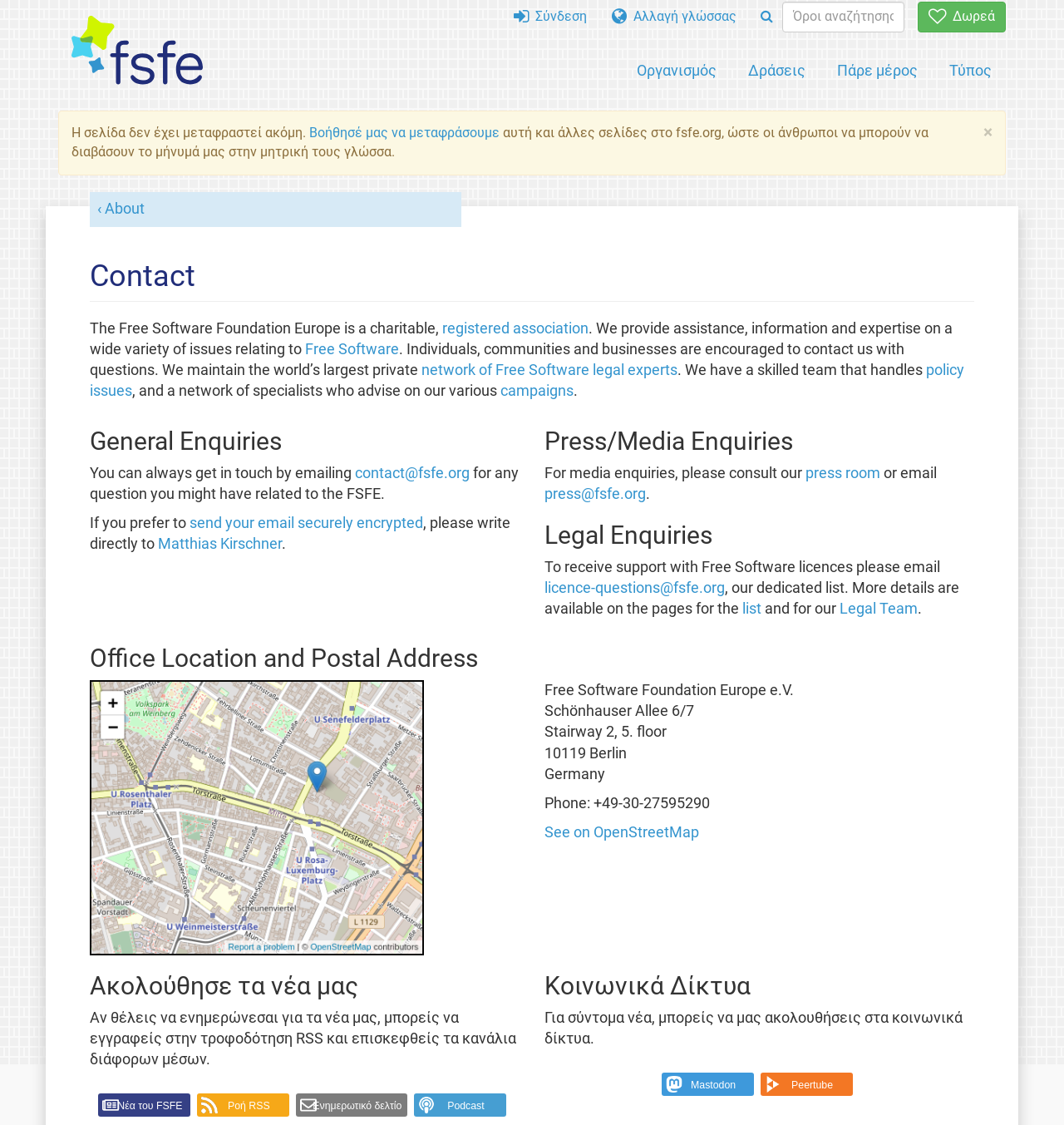Locate and provide the bounding box coordinates for the HTML element that matches this description: "Free Software".

[0.287, 0.303, 0.375, 0.318]